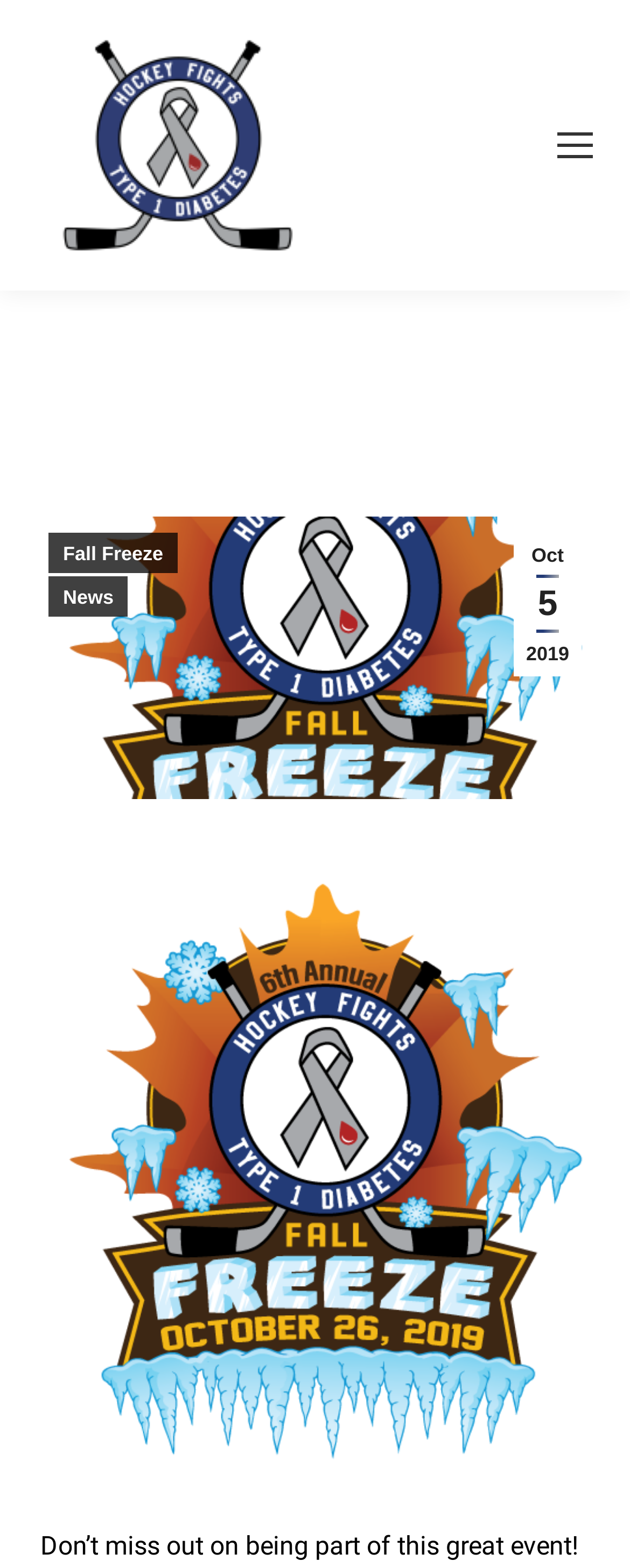Identify and provide the main heading of the webpage.

Only 1 week left to register for the 6th Annual Fall Freeze Presented by Mountainside Medical Equipment.